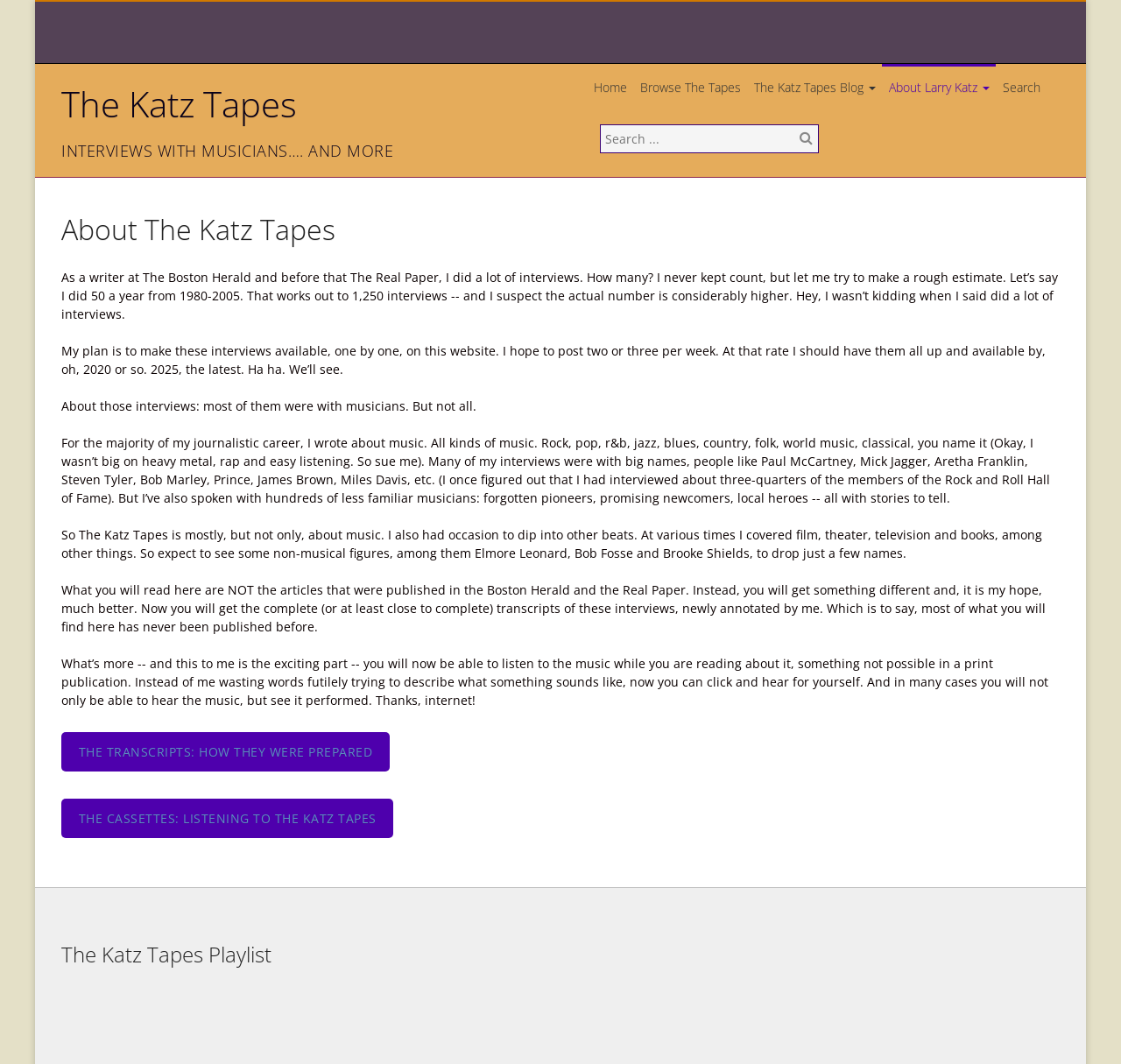Find the bounding box of the element with the following description: "Skip to content". The coordinates must be four float numbers between 0 and 1, formatted as [left, top, right, bottom].

None